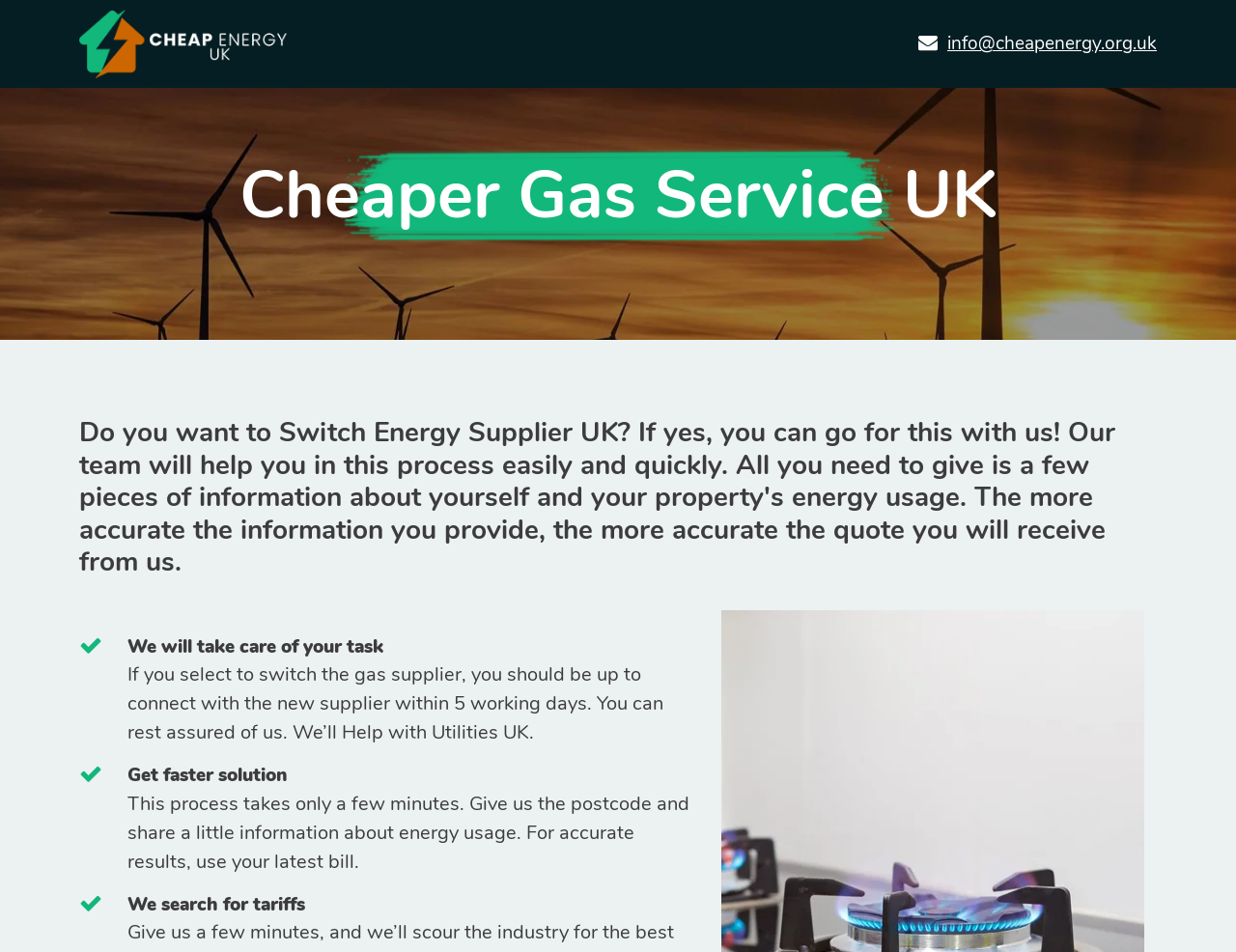Explain the contents of the webpage comprehensively.

The webpage is about Cheaper Gas UK, a service that helps users compare prices, switch suppliers, and enjoy affordable gas services for their homes or businesses. 

At the top left of the page, there is a link to "Cheapenergy" accompanied by an image with the same name. On the top right, there is a link with an email address "info@cheapenergy.org.uk" and an envelope icon. 

Below the top section, there is a heading that reads "Cheaper Gas Service UK". Underneath this heading, there is a longer heading that explains the process of switching energy suppliers with the help of their team. 

To the right of this explanatory heading, there are four short paragraphs of text. The first one says "We will take care of your task". The second one explains that if you select to switch the gas supplier, you will be connected with the new supplier within 5 working days. The third one says "Get faster solution", and the fourth one provides instructions on how to get accurate results, including sharing your postcode and energy usage information. 

Finally, at the bottom of the page, there is a paragraph that says "We search for tariffs".